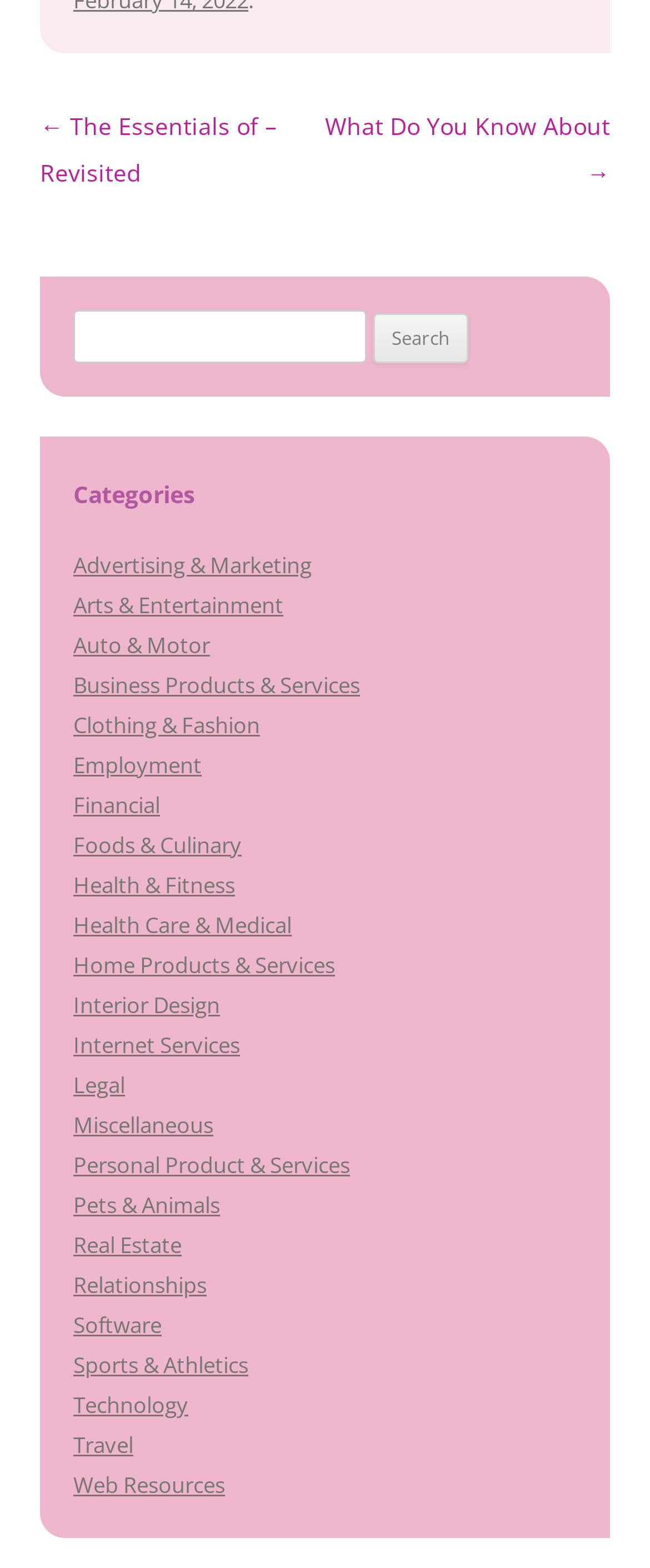Please provide a comprehensive response to the question based on the details in the image: What is the purpose of the search bar?

The search bar is located at the top of the webpage, and it has a textbox and a search button. The textbox has a placeholder text 'Search for:', indicating that users can input keywords to search for specific content on the website.